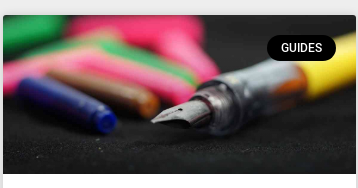Give a one-word or short phrase answer to this question: 
What is hinted at by the colorful markers and crafting materials in the background?

Creative uses for the pen